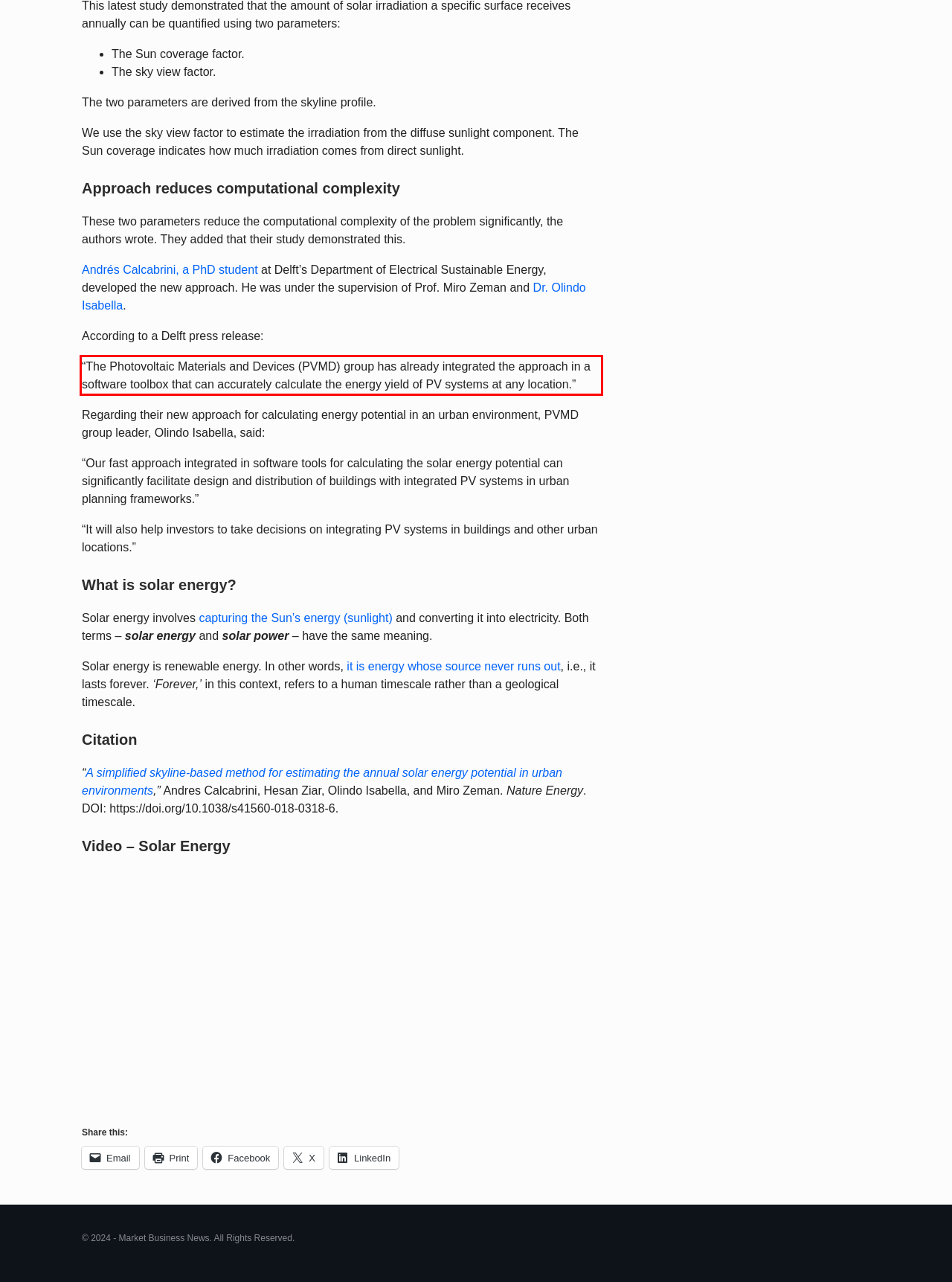You have a screenshot with a red rectangle around a UI element. Recognize and extract the text within this red bounding box using OCR.

“The Photovoltaic Materials and Devices (PVMD) group has already integrated the approach in a software toolbox that can accurately calculate the energy yield of PV systems at any location.”